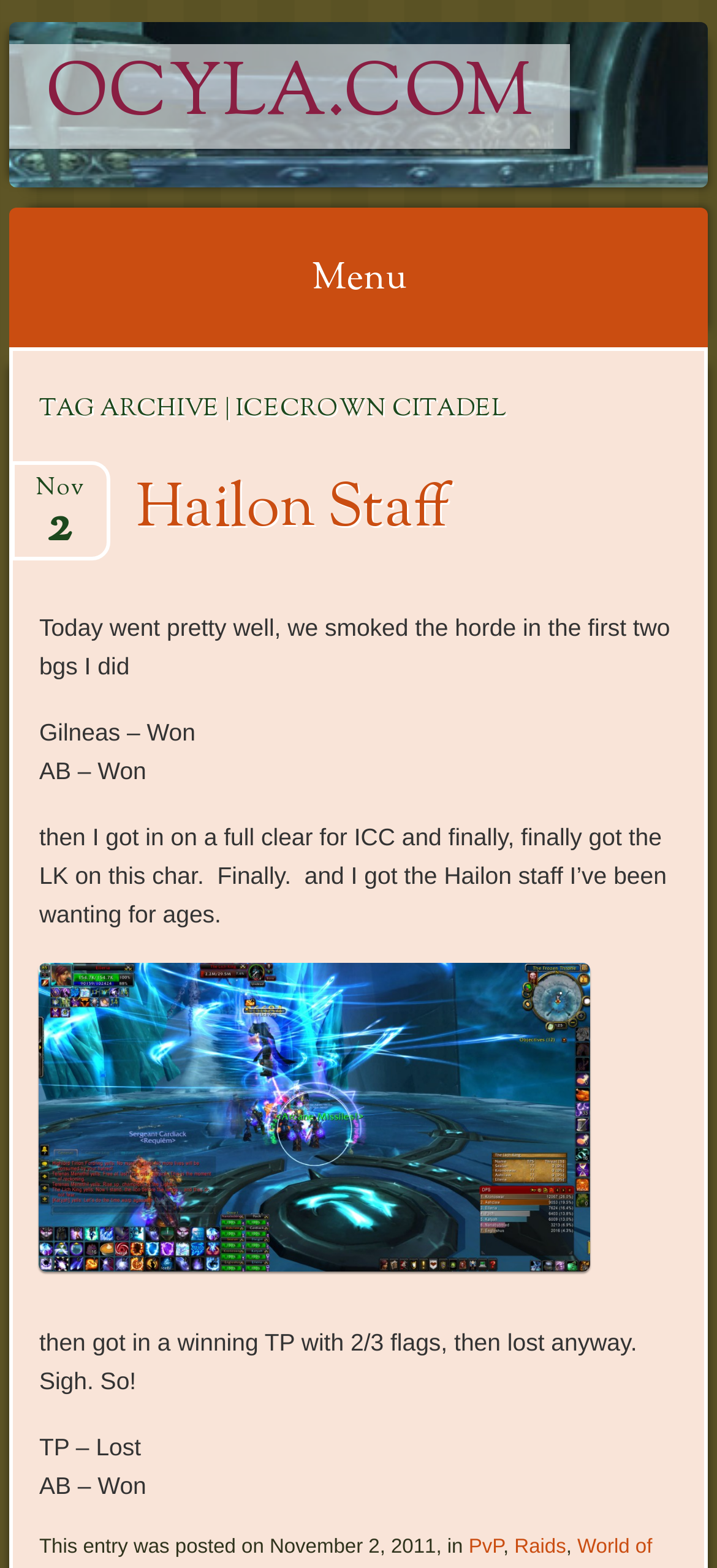Identify the bounding box coordinates of the region I need to click to complete this instruction: "View the 'PvP' category".

[0.654, 0.98, 0.702, 0.994]